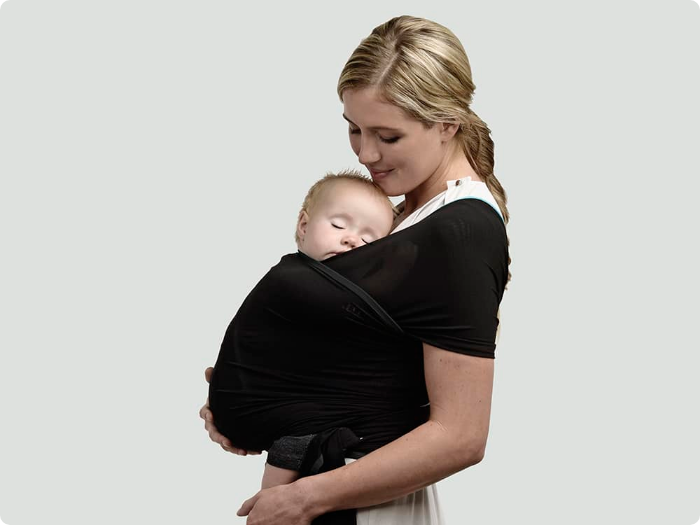Analyze the image and provide a detailed answer to the question: Is the baby awake or asleep in the image?

The caption states that the mother 'gently cradles her sleeping baby against her chest', indicating that the baby is asleep in the image.